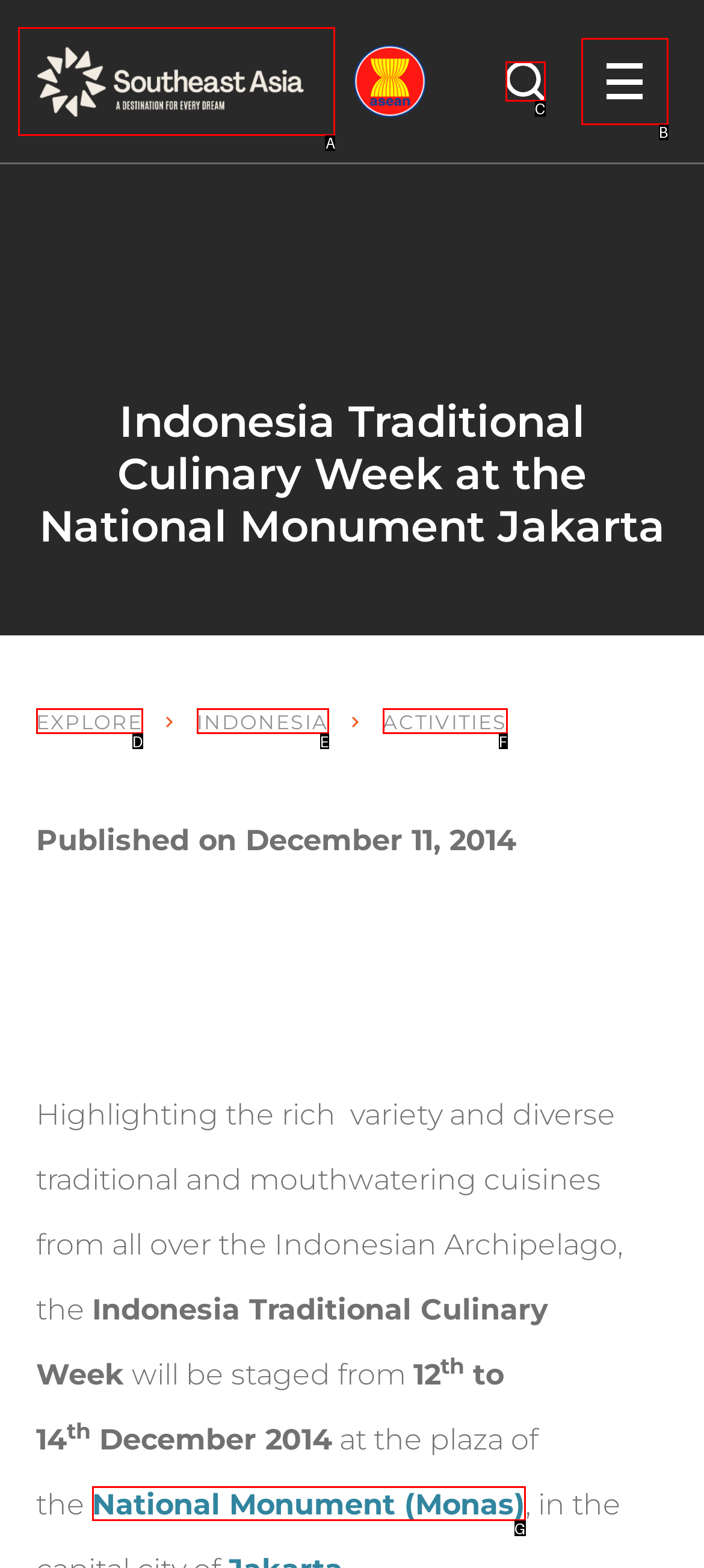Based on the description: National Monument (Monas), select the HTML element that best fits. Reply with the letter of the correct choice from the options given.

G